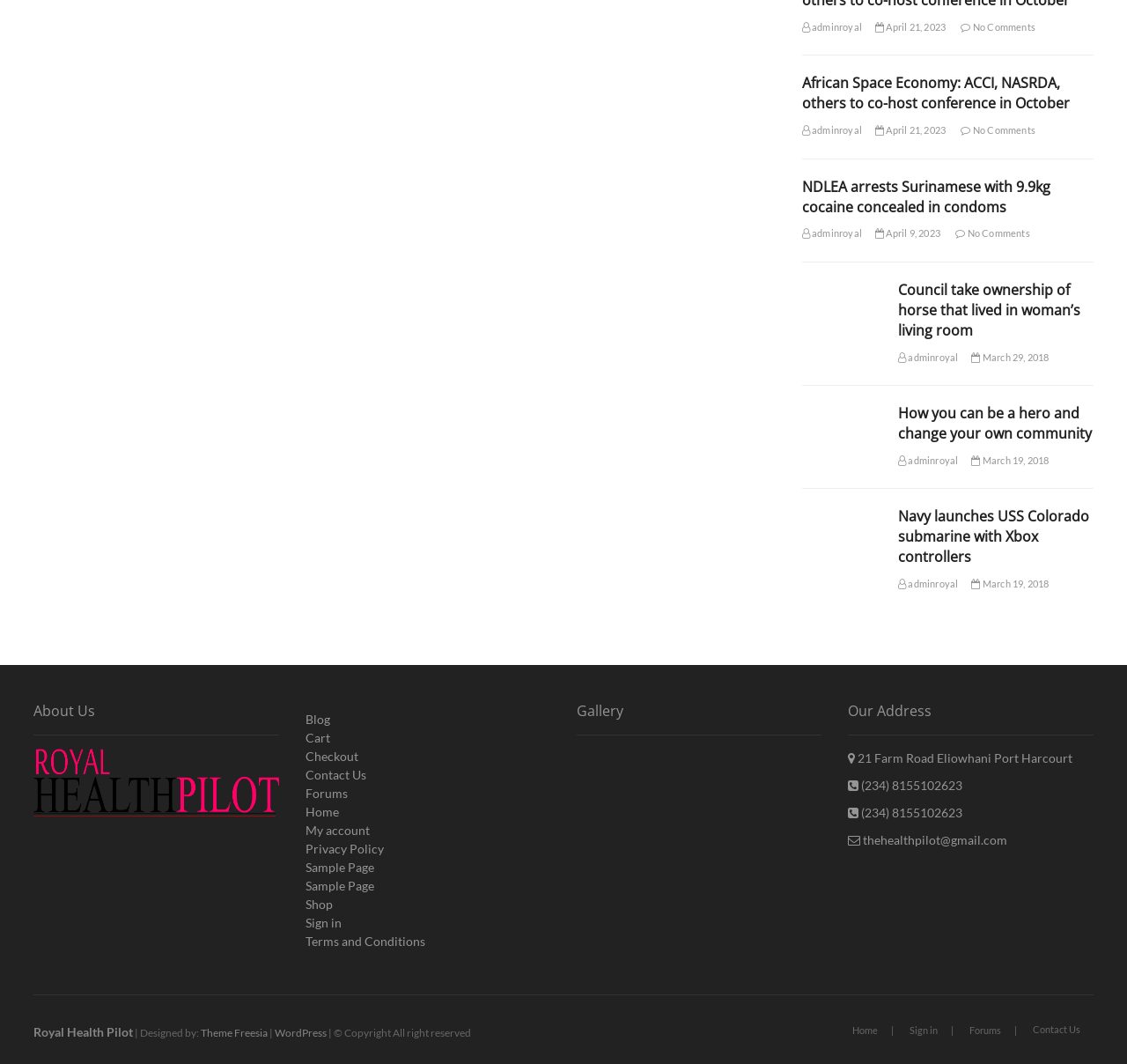Please provide a one-word or phrase answer to the question: 
What is the date of the article 'African Space Economy: ACCI, NASRDA, others to co-host conference in October'?

April 21, 2023